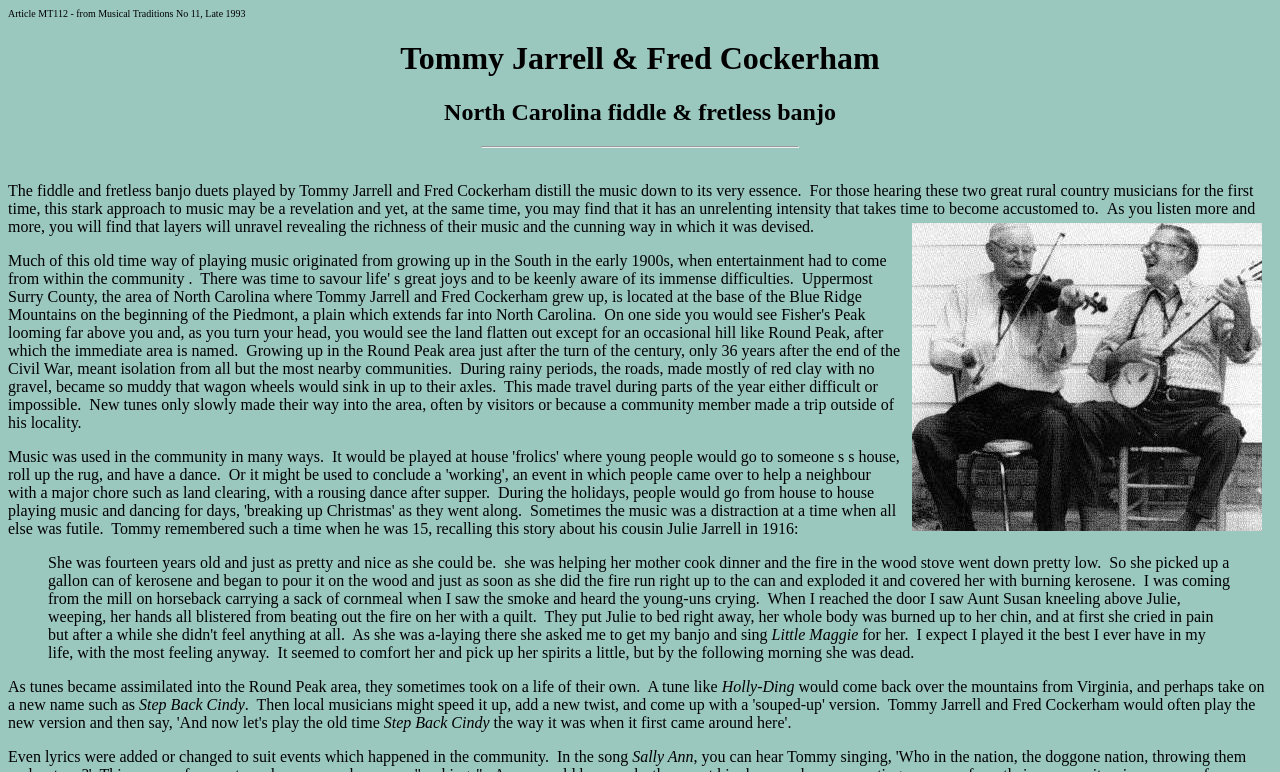What type of music is discussed?
With the help of the image, please provide a detailed response to the question.

The type of music discussed on this webpage is obtained from the heading element 'North Carolina fiddle & fretless banjo' which is located below the main heading.